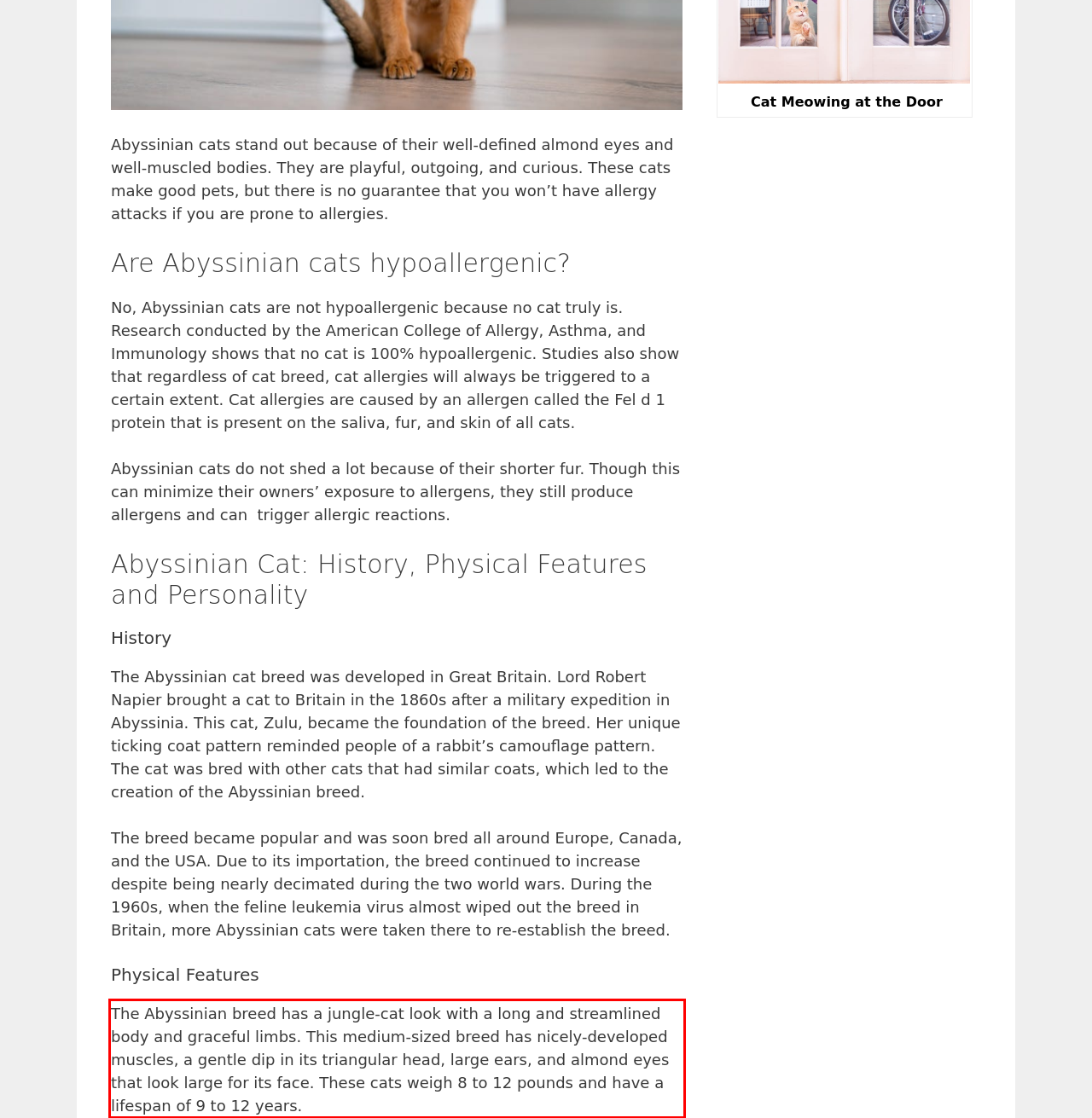Analyze the red bounding box in the provided webpage screenshot and generate the text content contained within.

The Abyssinian breed has a jungle-cat look with a long and streamlined body and graceful limbs. This medium-sized breed has nicely-developed muscles, a gentle dip in its triangular head, large ears, and almond eyes that look large for its face. These cats weigh 8 to 12 pounds and have a lifespan of 9 to 12 years.